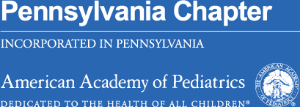From the image, can you give a detailed response to the question below:
What is the main title of the organization?

The main title 'American Academy of Pediatrics' is featured in white lettering, emphasizing the organization's focus on child health and providing a clear identity of the organization.